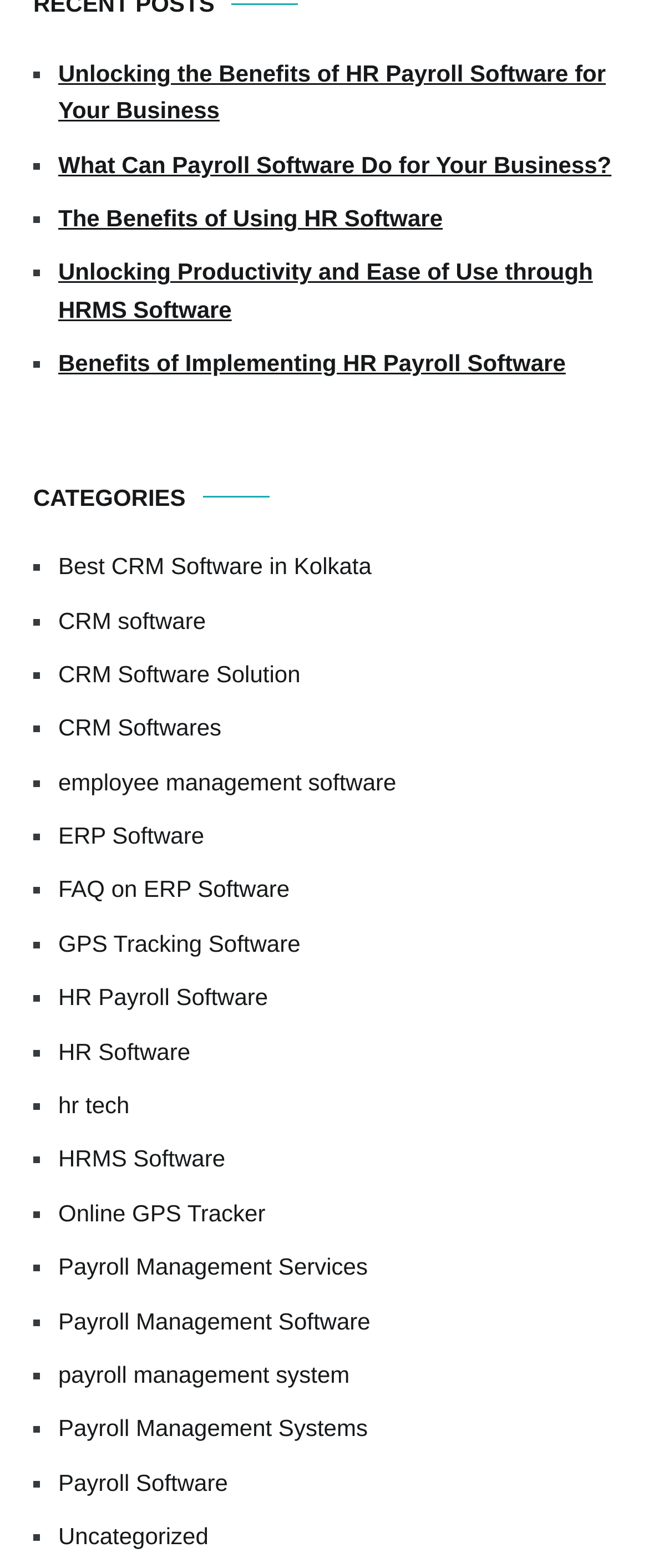Answer the following query concisely with a single word or phrase:
Is there a link related to GPS tracking?

Yes